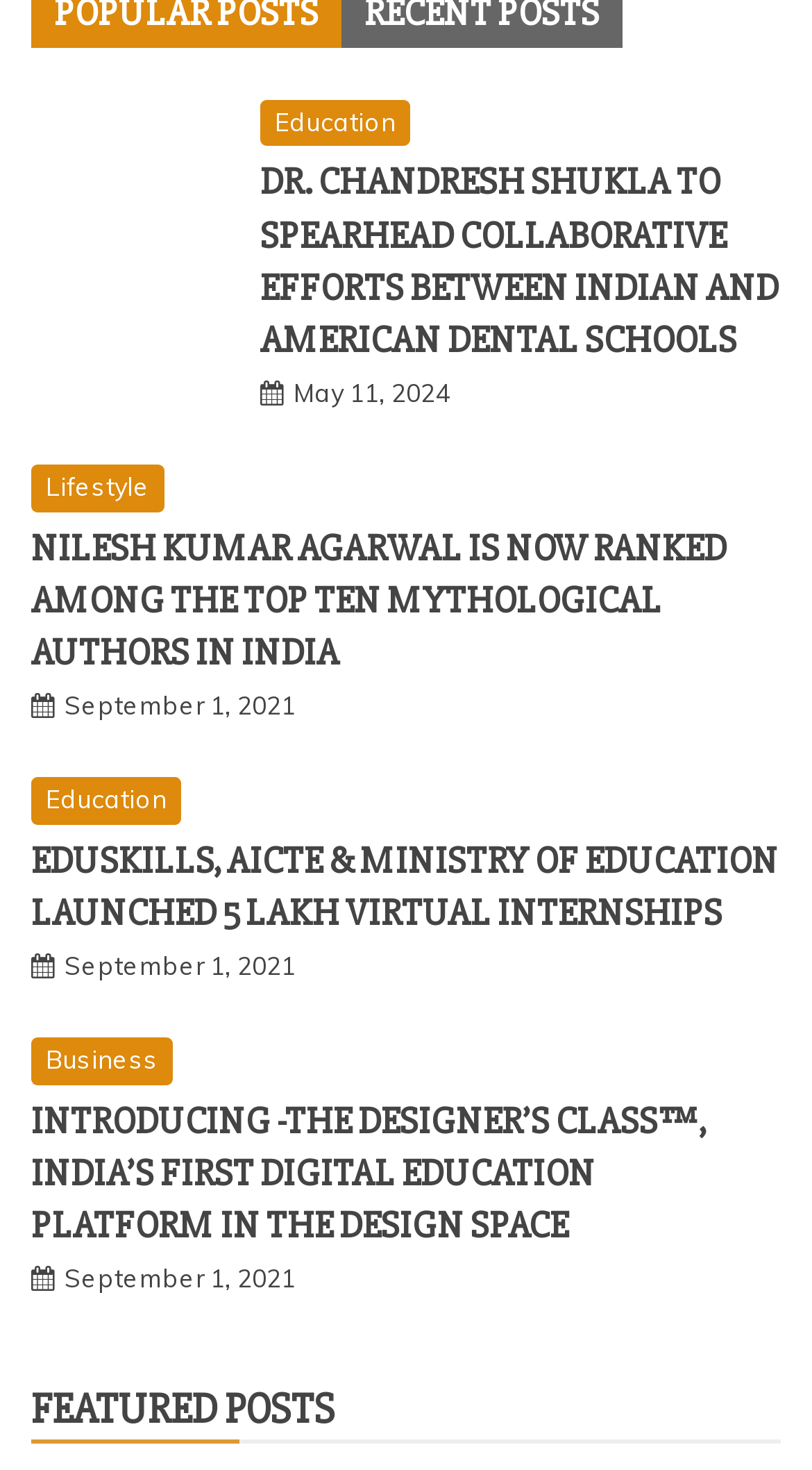Please respond to the question with a concise word or phrase:
What is the category of the first post?

Education